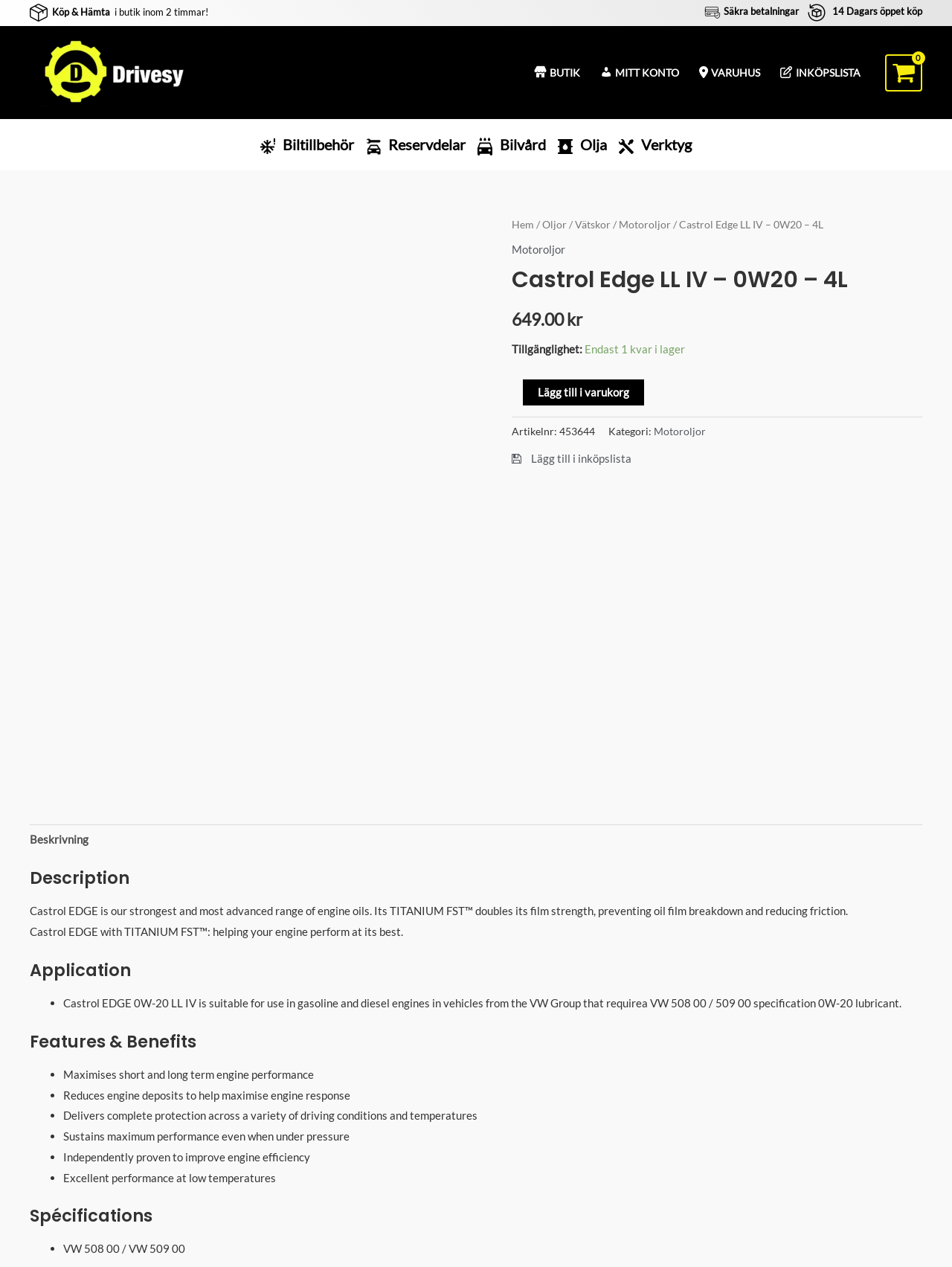Can you find the bounding box coordinates for the element that needs to be clicked to execute this instruction: "Select the 'Beskrivning' tab"? The coordinates should be given as four float numbers between 0 and 1, i.e., [left, top, right, bottom].

[0.031, 0.651, 0.093, 0.676]